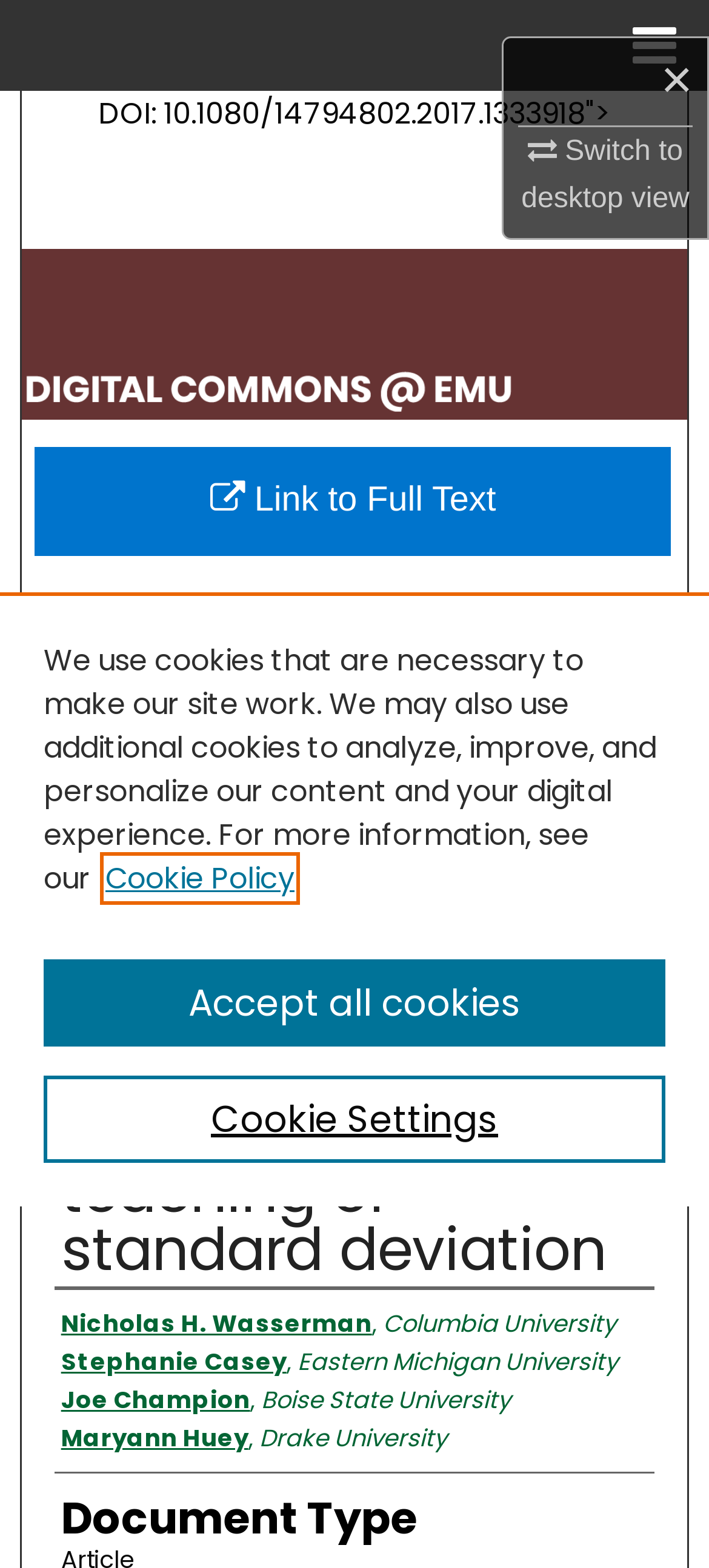Please specify the bounding box coordinates of the clickable region to carry out the following instruction: "Switch to desktop view". The coordinates should be four float numbers between 0 and 1, in the format [left, top, right, bottom].

[0.735, 0.083, 0.972, 0.137]